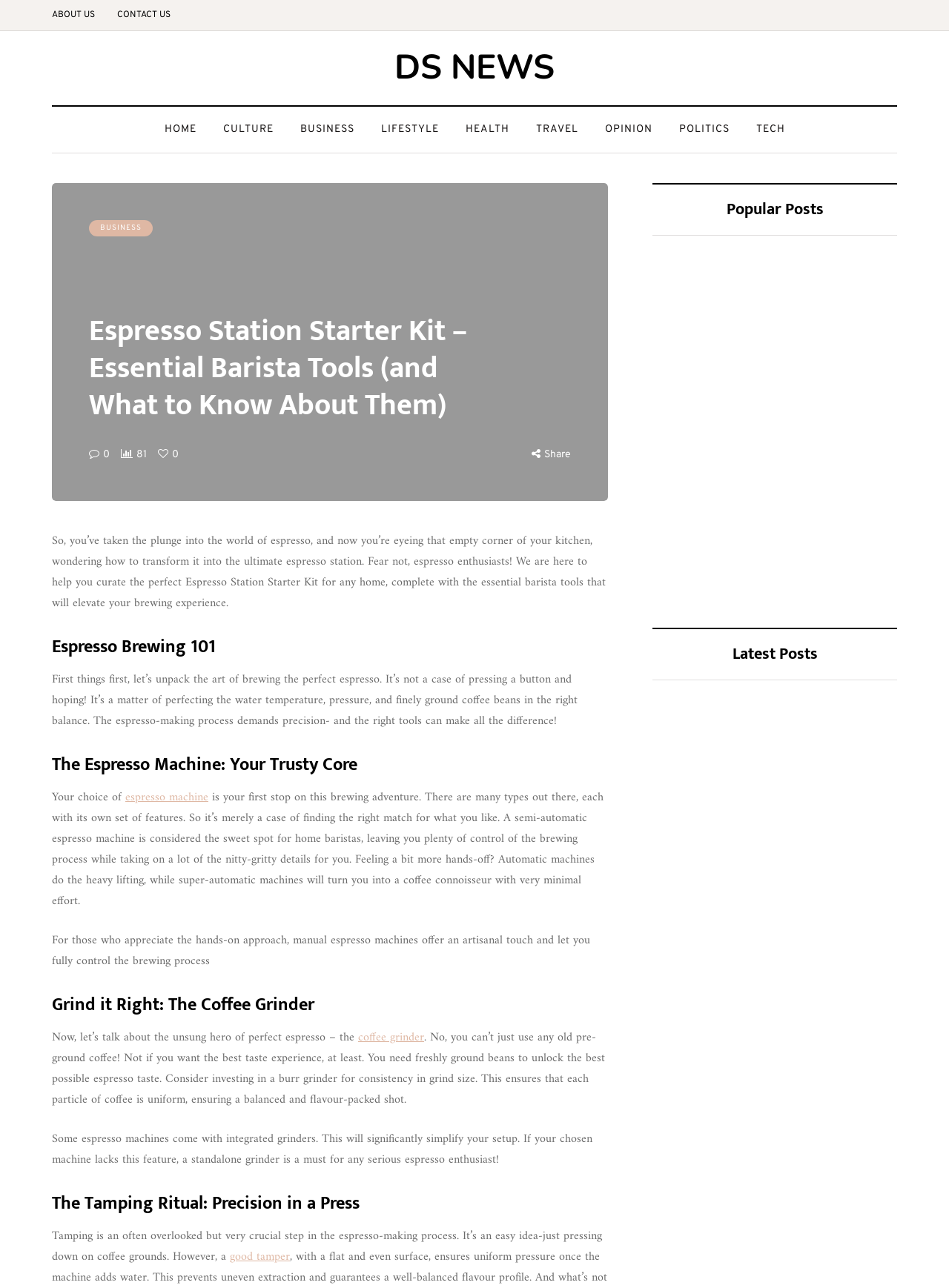Predict the bounding box coordinates of the area that should be clicked to accomplish the following instruction: "Share the article". The bounding box coordinates should consist of four float numbers between 0 and 1, i.e., [left, top, right, bottom].

[0.573, 0.348, 0.602, 0.358]